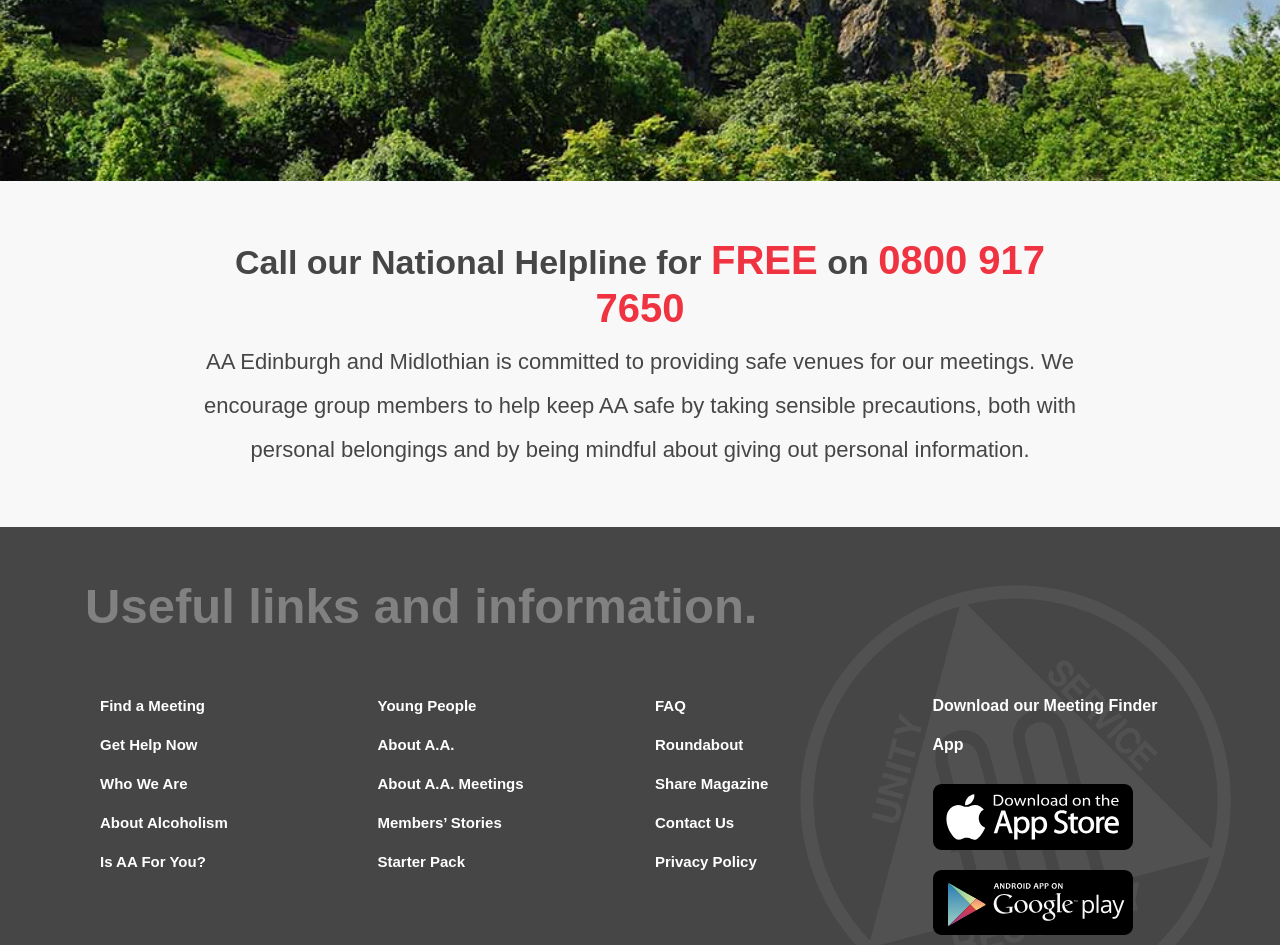Please determine the bounding box coordinates of the area that needs to be clicked to complete this task: 'Get Help Now'. The coordinates must be four float numbers between 0 and 1, formatted as [left, top, right, bottom].

[0.078, 0.779, 0.154, 0.797]